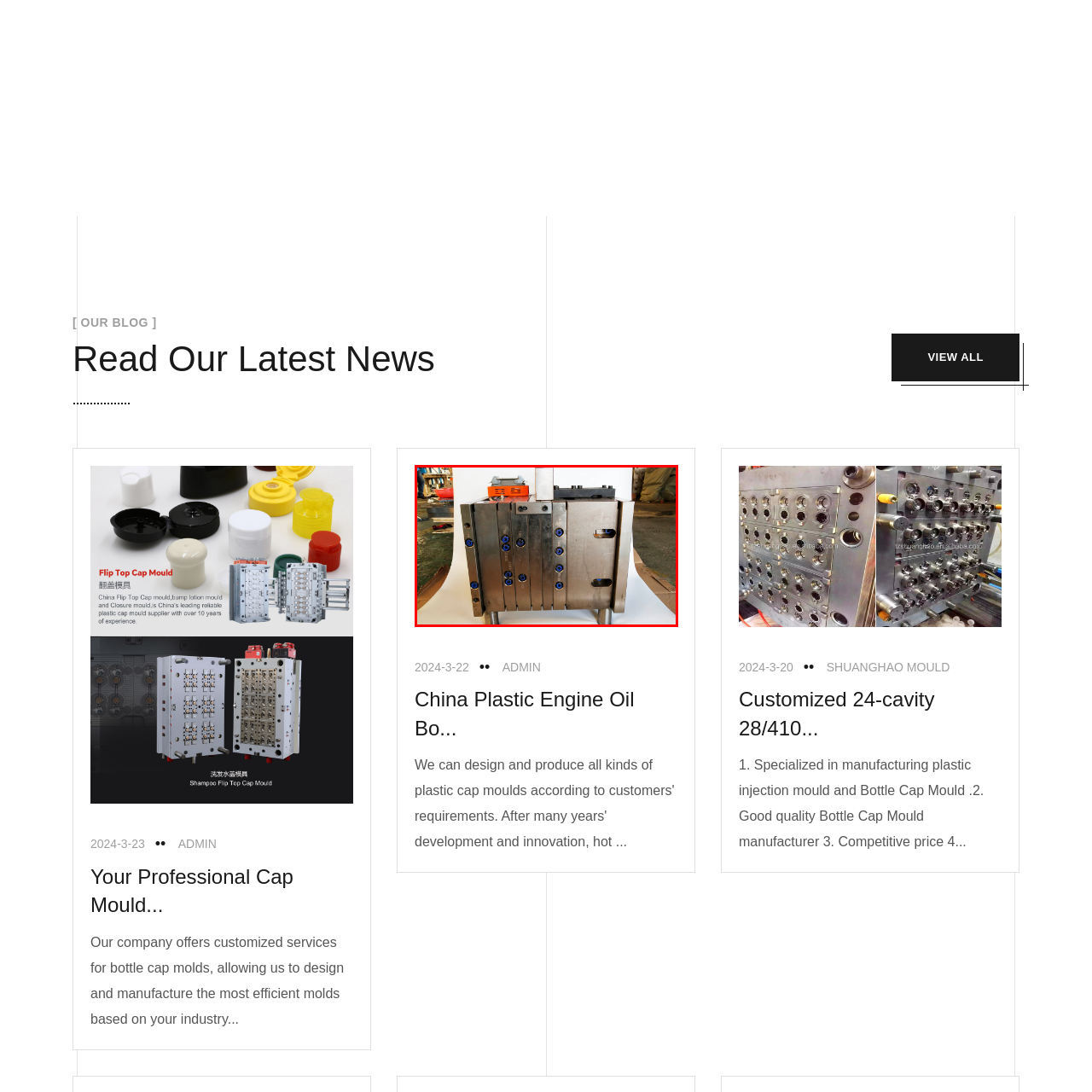Offer a detailed description of the content within the red-framed image.

The image showcases a robust plastic injection mold designed for creating bottle caps. The mold features a metallic structure with multiple blue threaded inserts and robust fittings, indicating precision engineering for high-quality manufacturing. This particular mold is ideal for industries requiring customized solutions in bottle cap production, reflecting the advanced capabilities of the company. The background appears to be a workshop setting, hinting at the practical applications of the mold in a manufacturing environment. This image likely accompanies a blog post titled "China Plastic Engine Oil Bottle Cap Mould," emphasizing the company's expertise in specialized cap mold manufacturing and their commitment to delivering efficient, tailored solutions for various industries.